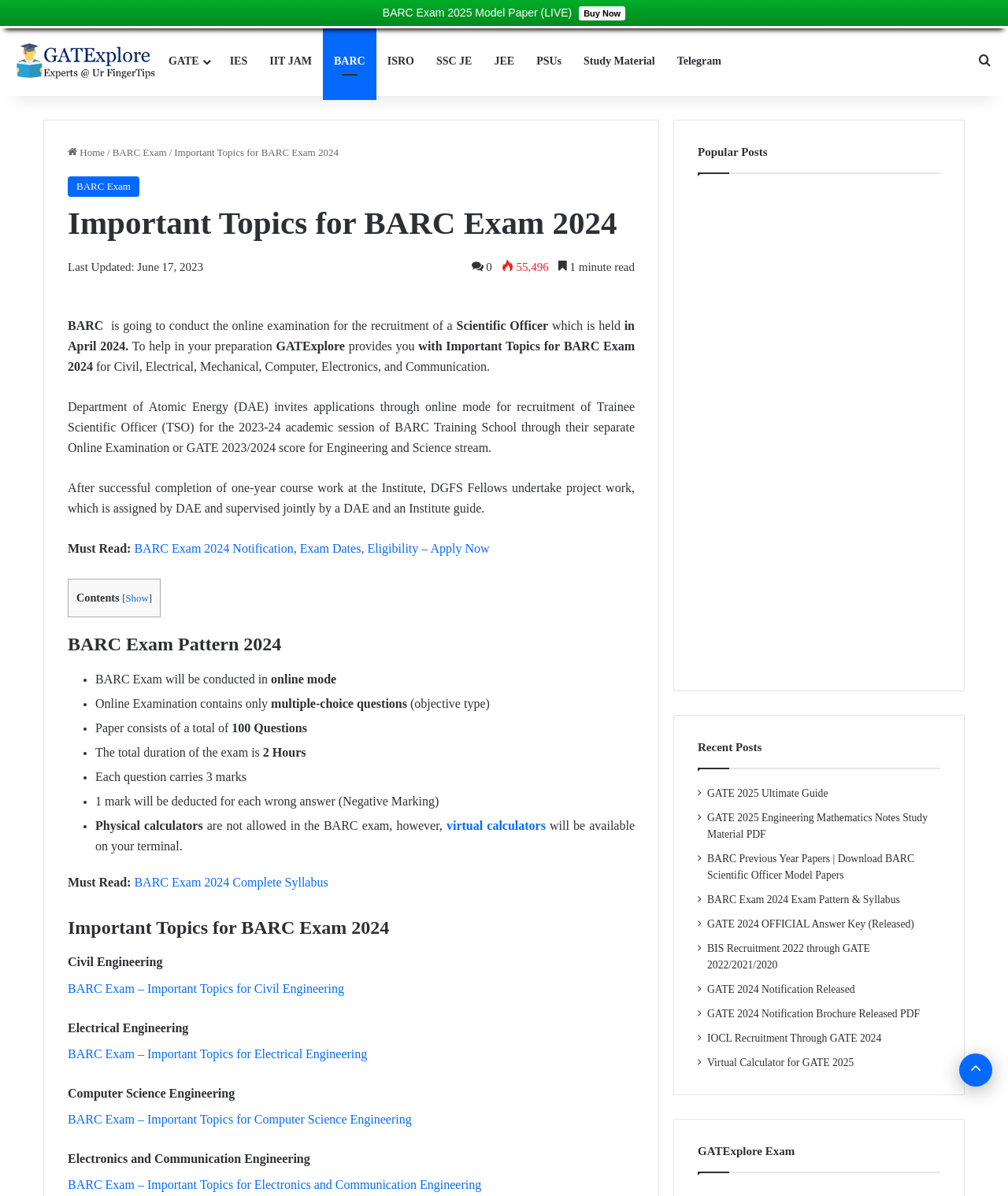Use a single word or phrase to answer the question:
What is the purpose of GATExplore in BARC Exam 2024?

To help in preparation